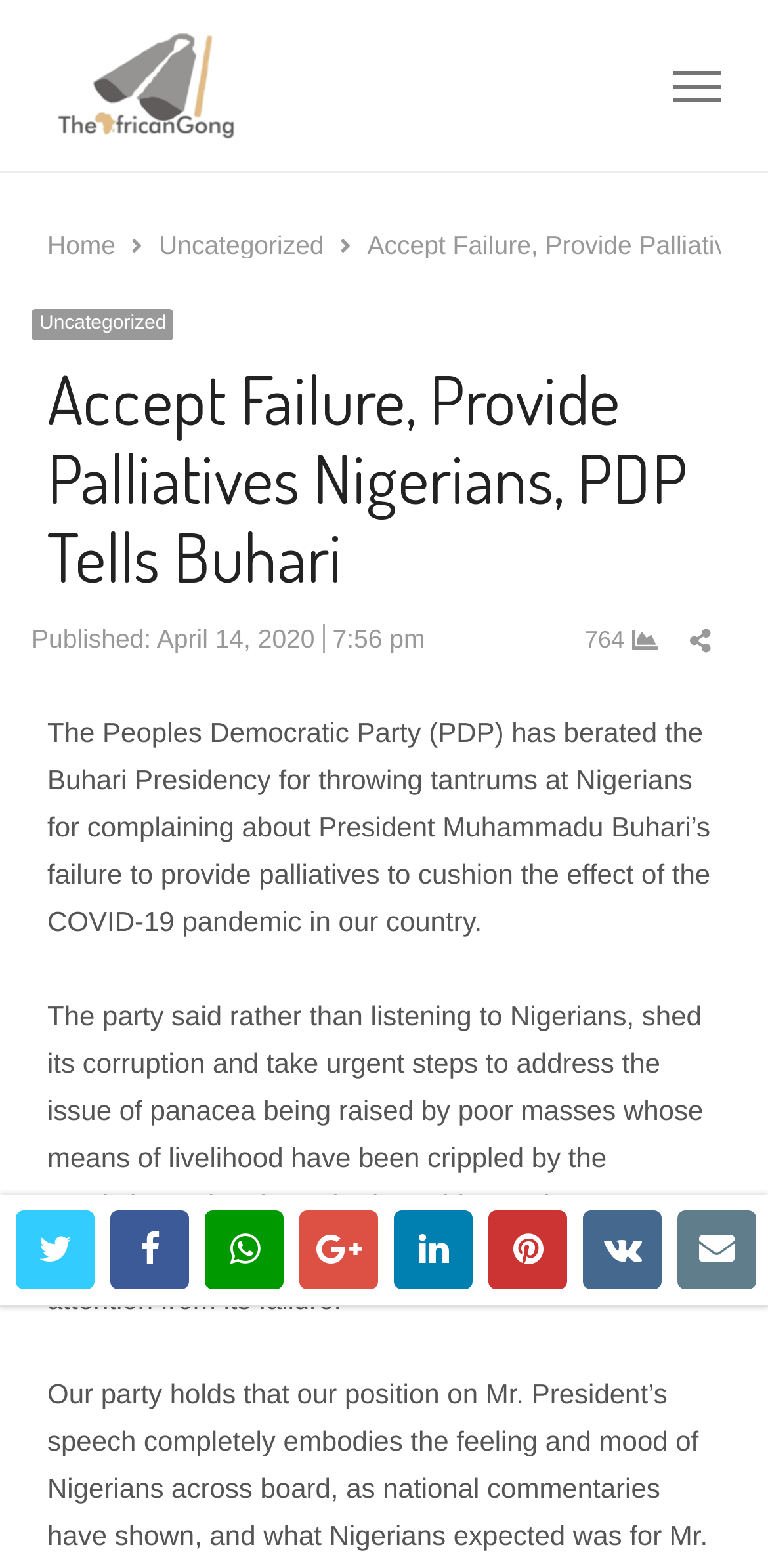What is the date of publication of the article?
Provide a thorough and detailed answer to the question.

The article provides a timestamp 'Published: April 14, 2020 7:56 pm' which indicates the date and time of publication.